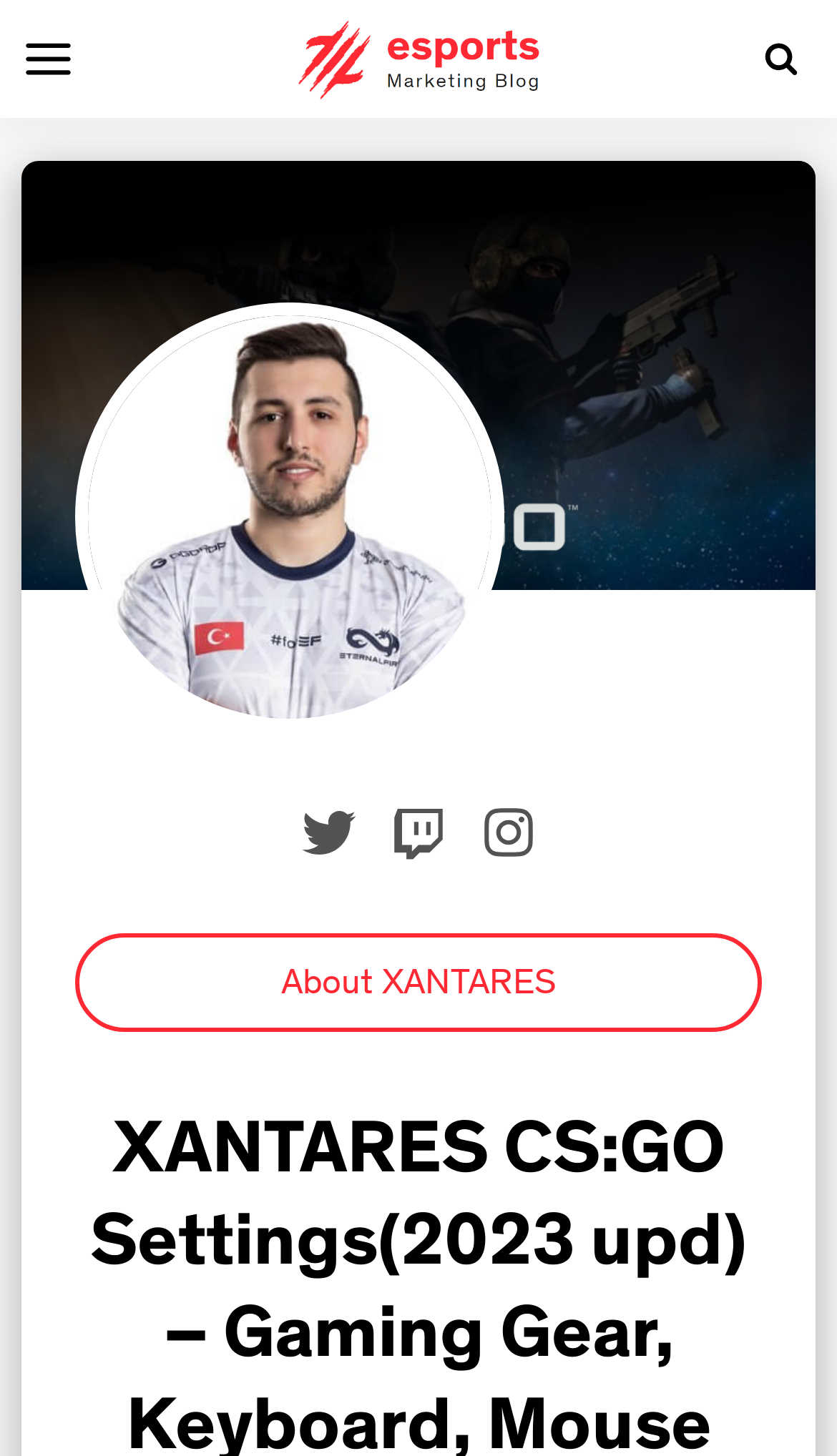Identify the bounding box coordinates for the UI element described as: "About XANTARES".

[0.09, 0.641, 0.91, 0.709]